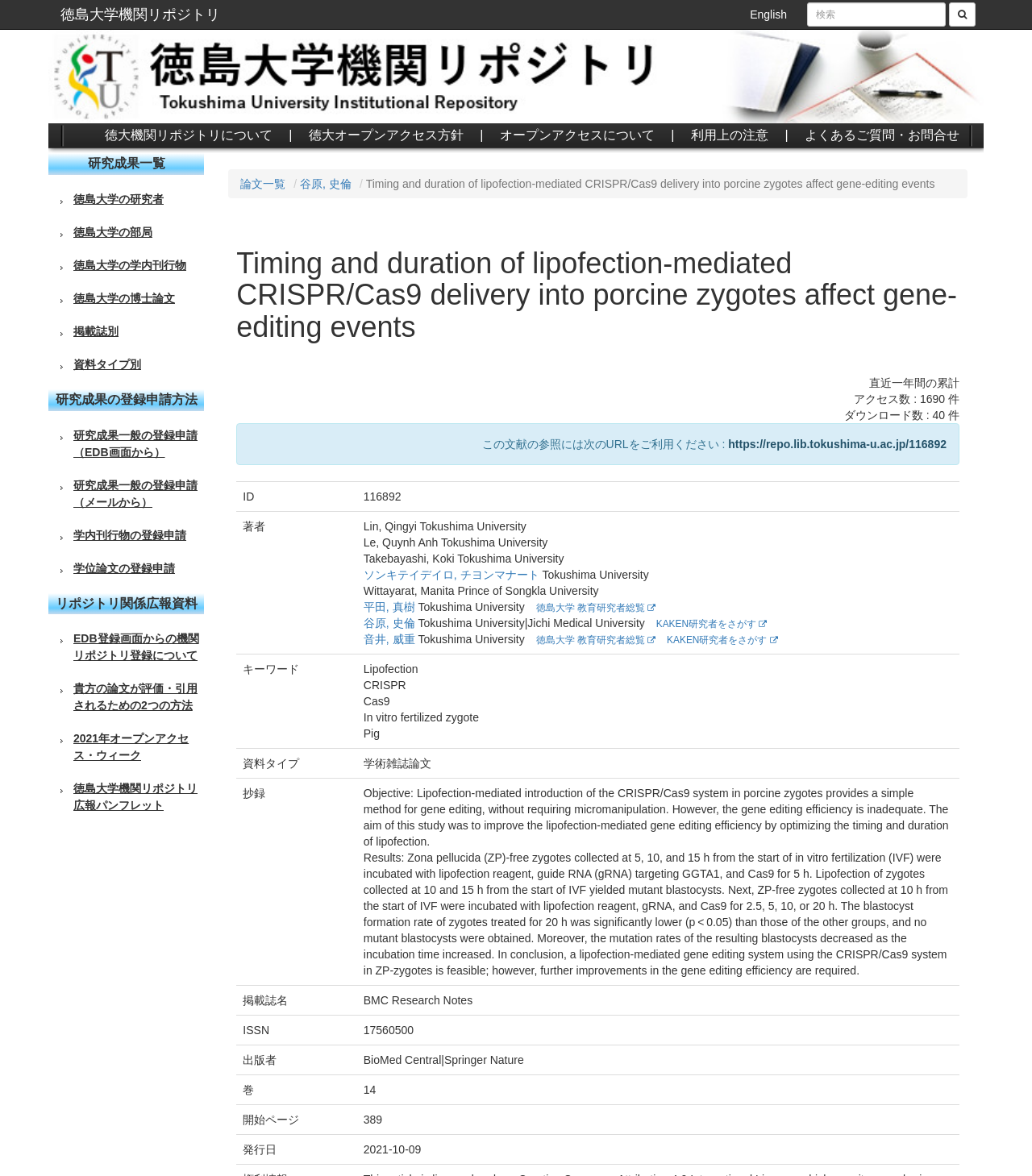Summarize the webpage with intricate details.

This webpage is a research paper repository page from Tokushima University. At the top, there is a search bar with a magnifying glass icon and a link to switch to English. Below that, there are several links to different sections of the repository, including a link to the university's open access policy and a FAQ section.

On the left side, there is a menu with links to different categories of research papers, such as those by researchers, departments, and publication types. There is also a link to a guide on how to register research papers.

The main content of the page is a research paper titled "Timing and duration of lipofection-mediated CRISPR/Cas9 delivery into porcine zygotes affect gene-editing events" by authors including 谷原, 史倫. The paper's title is also displayed as a heading. Below the title, there are several rows of information about the paper, including its ID, authors, keywords, and abstract. The abstract is a lengthy text that summarizes the paper's objective, results, and conclusions.

On the right side, there are some statistics about the paper, including the number of accesses and downloads in the past year. There is also a link to the paper's URL and a grid table with more information about the paper, including its publication details and keywords.

Overall, the page is a detailed repository page for a research paper, providing various information about the paper and its authors, as well as links to related resources and statistics about the paper's usage.